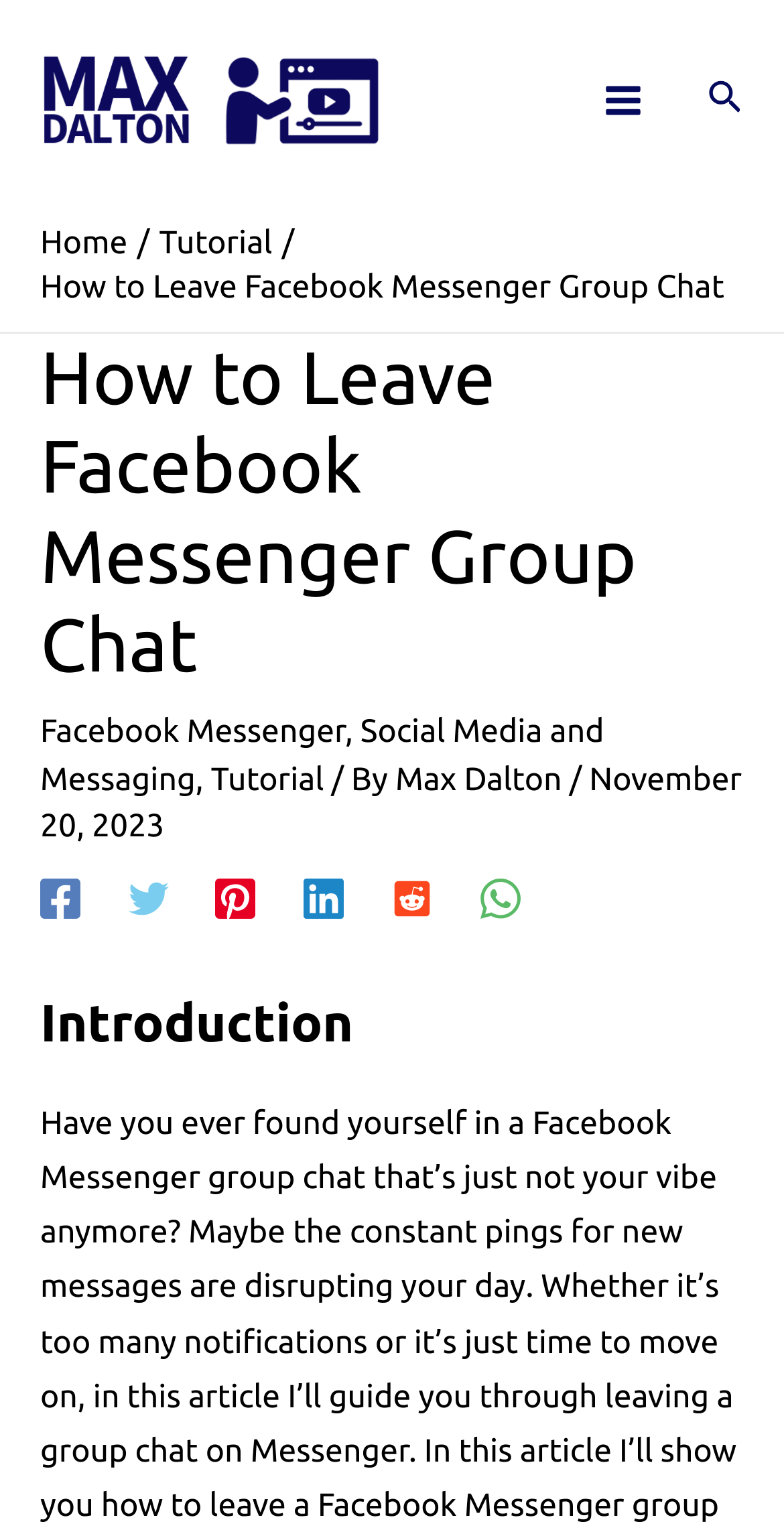Identify the bounding box coordinates of the region I need to click to complete this instruction: "view my orders".

None